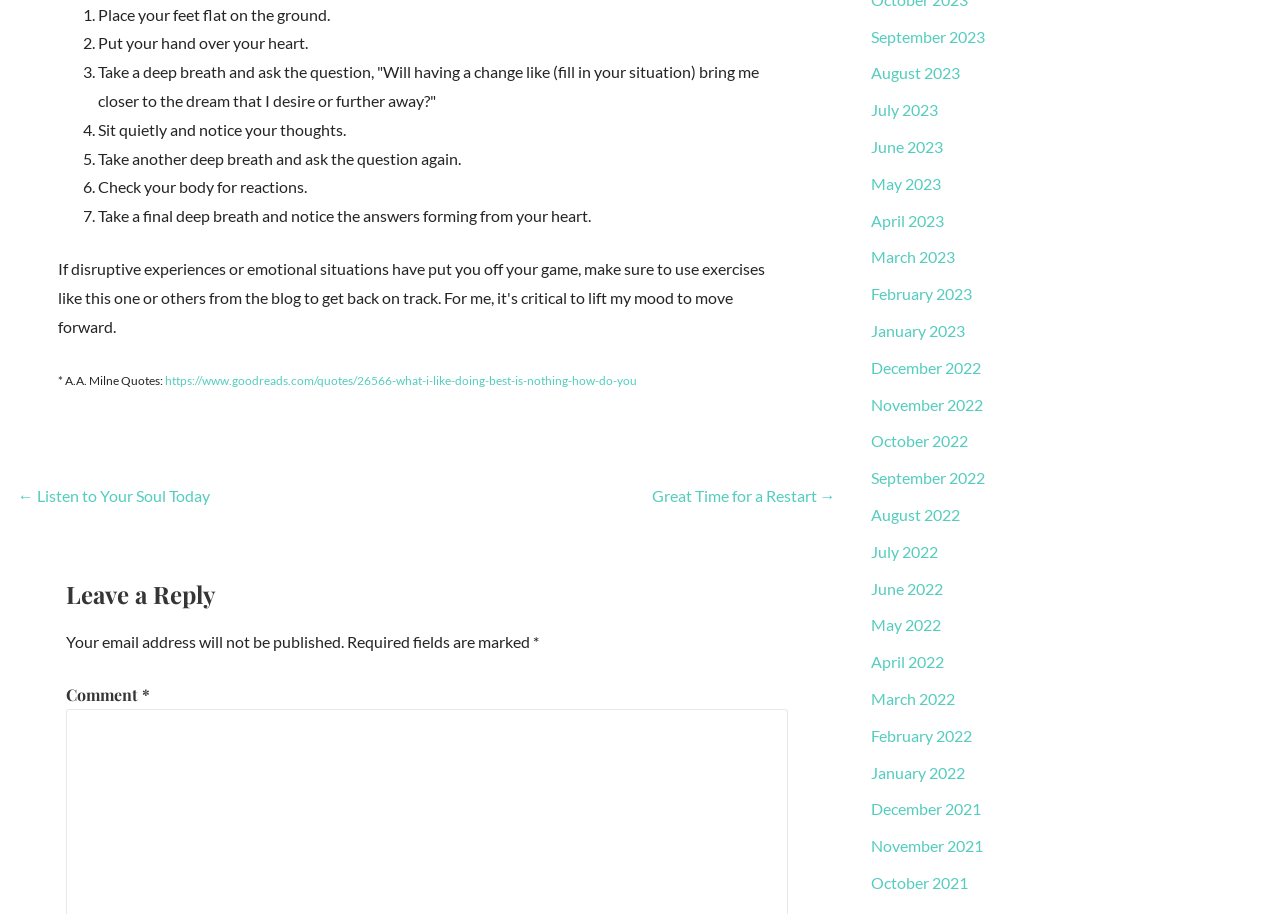What is the purpose of the 7-step process?
Please answer the question with as much detail as possible using the screenshot.

The 7-step process is a guided meditation to help individuals make decisions that align with their desires. It involves placing one's feet on the ground, putting a hand over the heart, taking deep breaths, and asking questions to clarify thoughts and feelings. The process is designed to bring clarity and inner guidance to decision making.